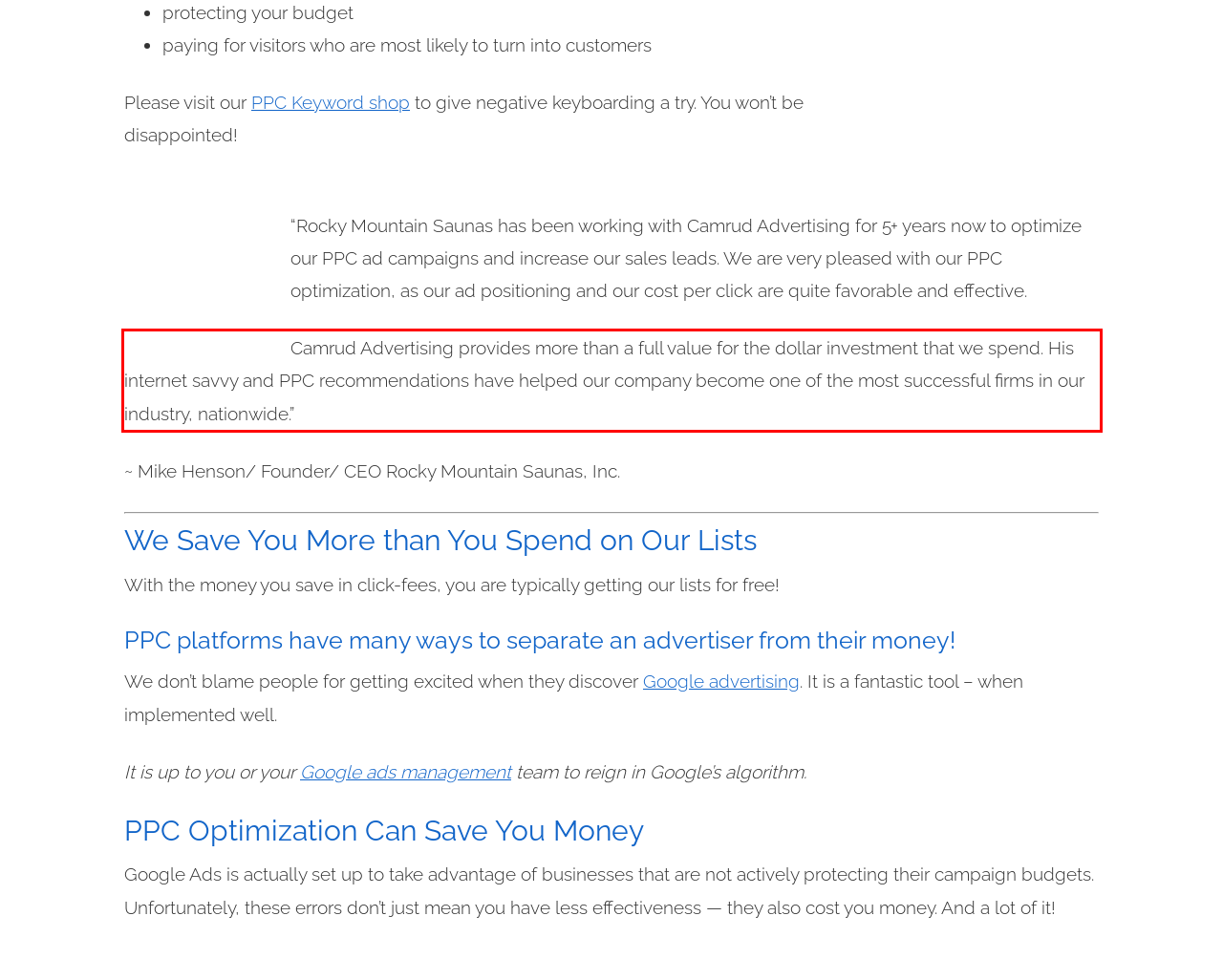Within the screenshot of a webpage, identify the red bounding box and perform OCR to capture the text content it contains.

Camrud Advertising provides more than a full value for the dollar investment that we spend. His internet savvy and PPC recommendations have helped our company become one of the most successful firms in our industry, nationwide.”